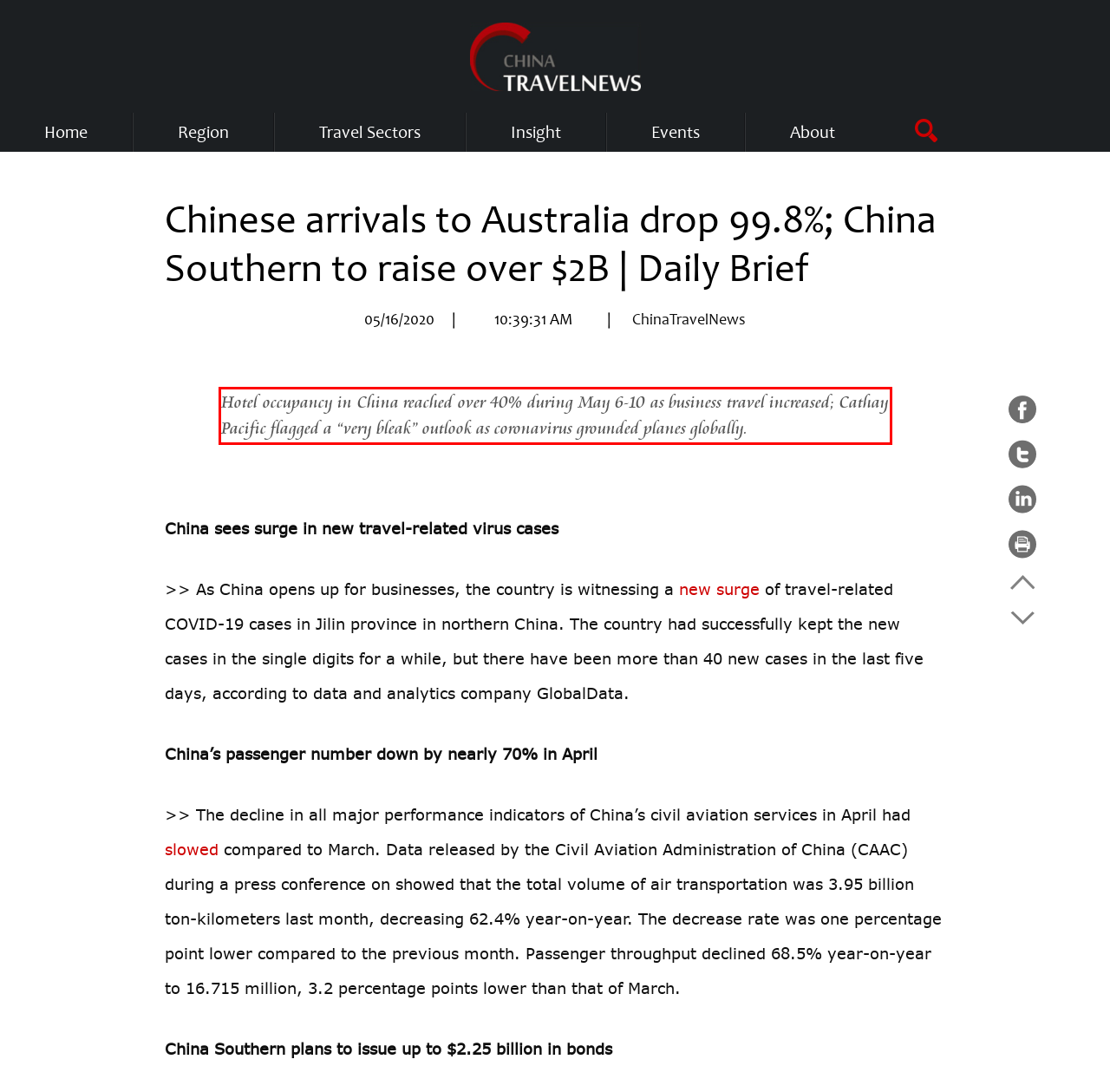Analyze the screenshot of a webpage where a red rectangle is bounding a UI element. Extract and generate the text content within this red bounding box.

Hotel occupancy in China reached over 40% during May 6-10 as business travel increased; Cathay Pacific flagged a “very bleak” outlook as coronavirus grounded planes globally.